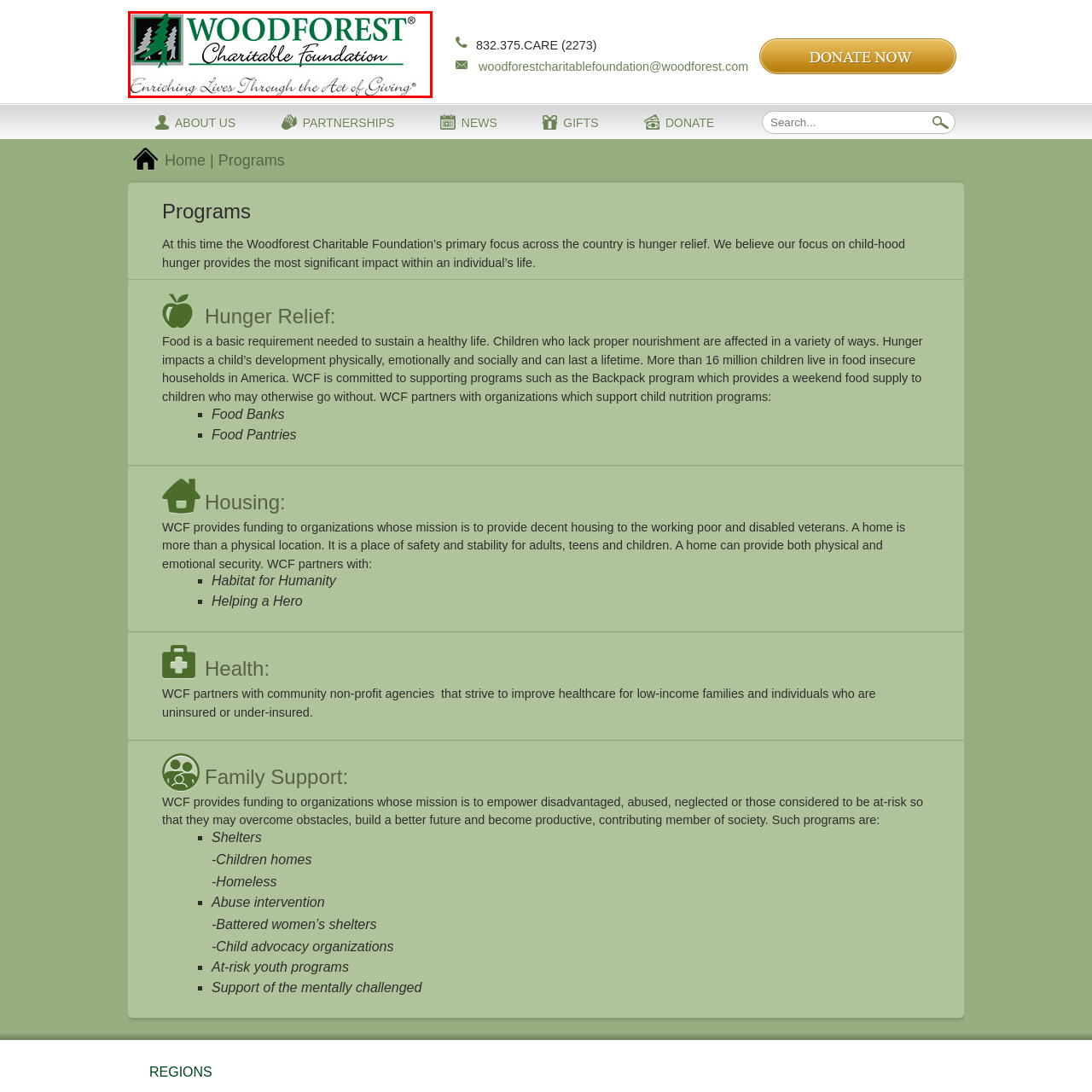Construct a detailed caption for the image enclosed in the red box.

The image features the logo of the Woodforest Charitable Foundation, prominently displaying the name "WOODFOREST" in bold green letters. Below it, the words "Charitable Foundation" are presented in a slightly smaller and elegant font, providing clarity about the organization's purpose. Accompanying the text is the tagline "Enriching Lives Through the Act of Giving®," emphasizing the foundation's mission to support and uplift communities through charitable efforts. The logo is designed with imagery of three evergreen trees, symbolizing growth, stability, and the foundation's commitment to sustainability and community enrichment. Overall, the logo reflects the foundation's dedication to philanthropy and making a positive impact.